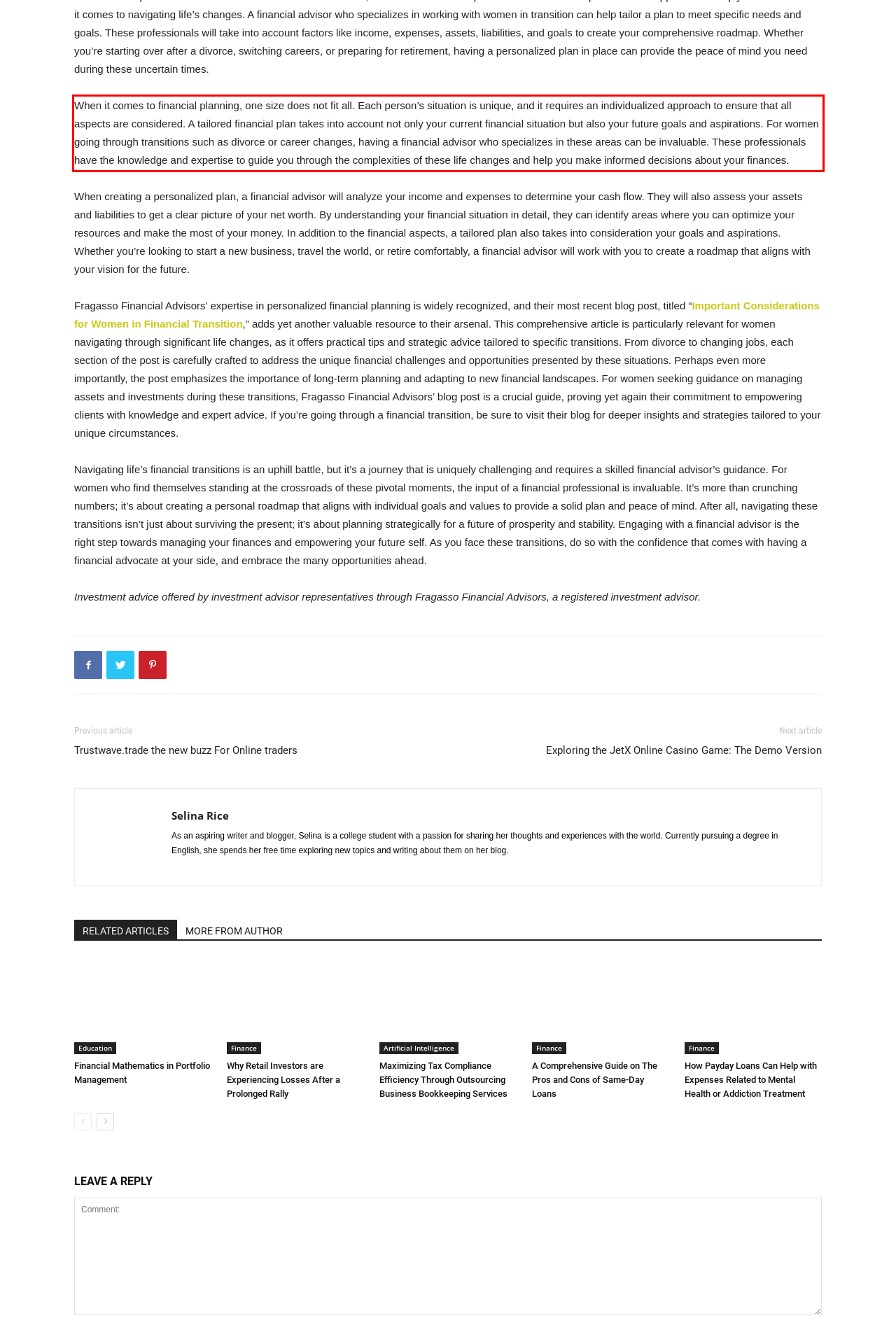Within the screenshot of a webpage, identify the red bounding box and perform OCR to capture the text content it contains.

When it comes to financial planning, one size does not fit all. Each person’s situation is unique, and it requires an individualized approach to ensure that all aspects are considered. A tailored financial plan takes into account not only your current financial situation but also your future goals and aspirations. For women going through transitions such as divorce or career changes, having a financial advisor who specializes in these areas can be invaluable. These professionals have the knowledge and expertise to guide you through the complexities of these life changes and help you make informed decisions about your finances.